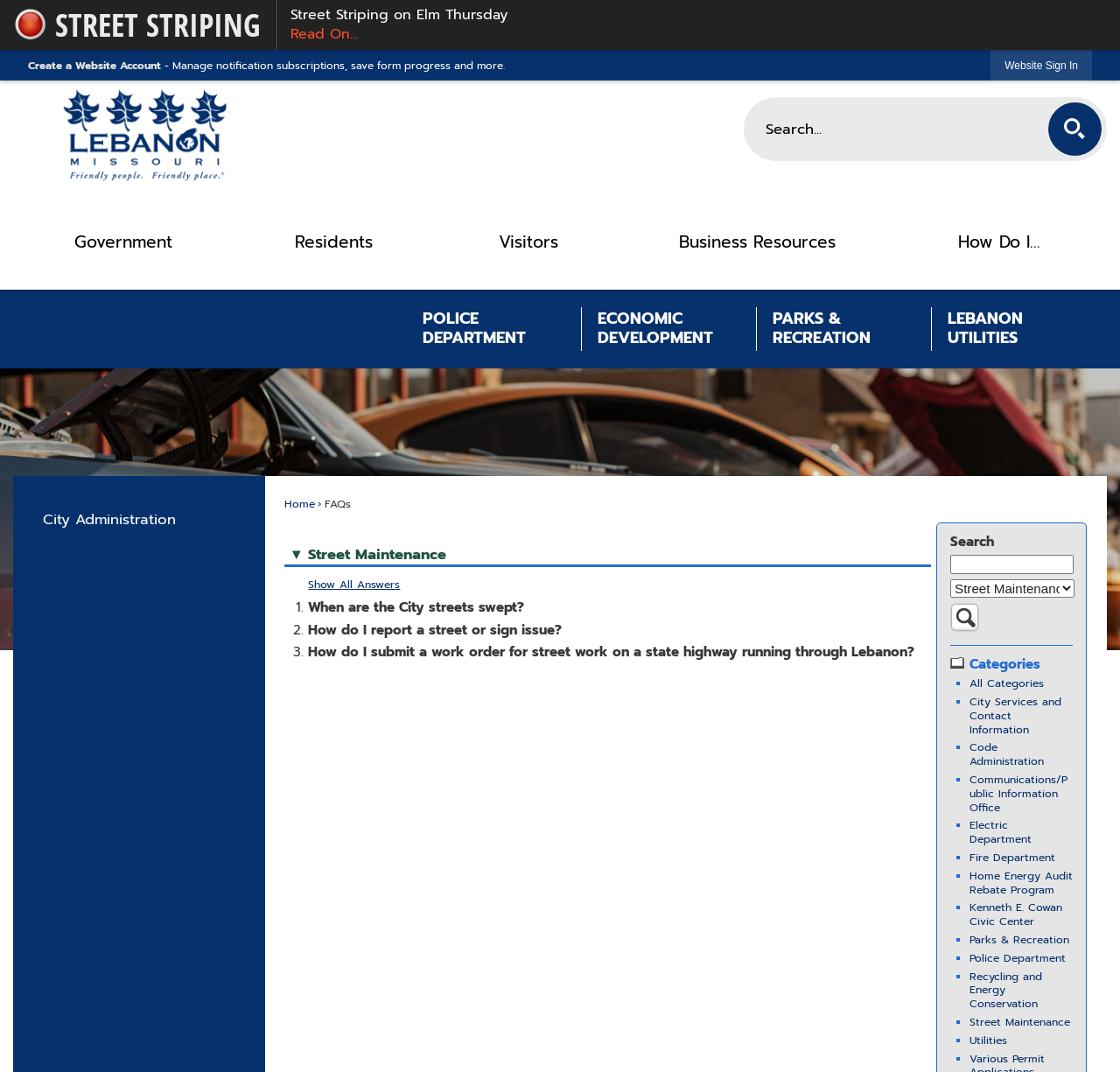Please identify the bounding box coordinates of the clickable region that I should interact with to perform the following instruction: "Create a Website Account". The coordinates should be expressed as four float numbers between 0 and 1, i.e., [left, top, right, bottom].

[0.025, 0.054, 0.144, 0.068]